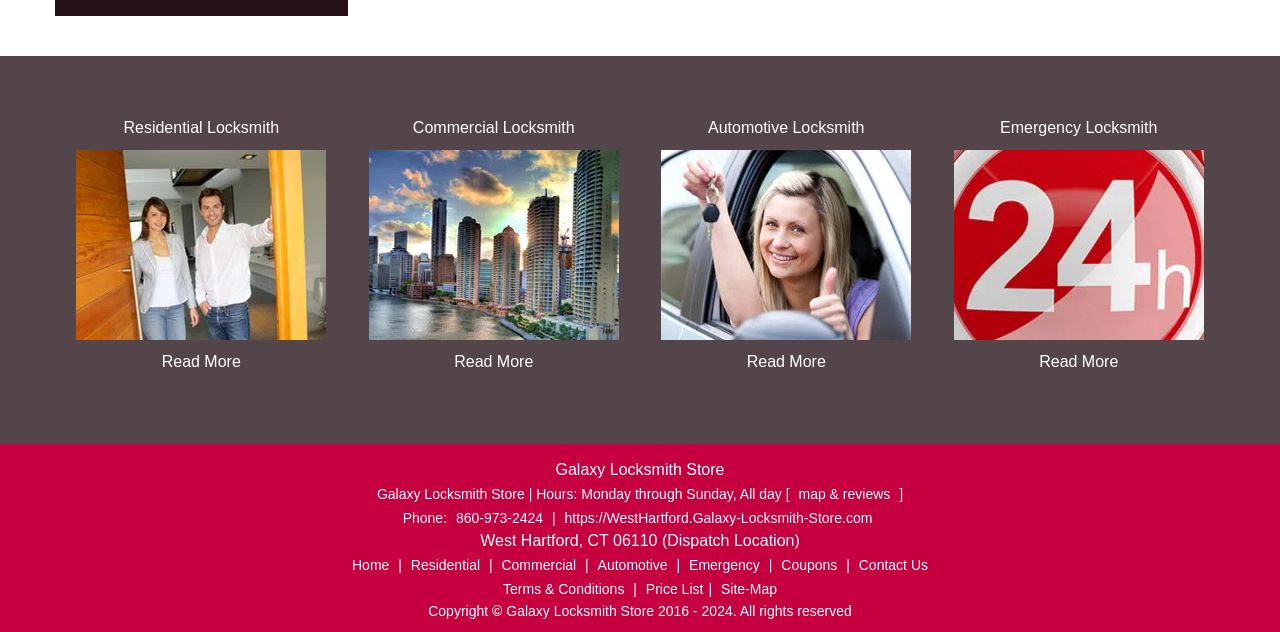What is the address of Galaxy Locksmith Store?
Look at the image and respond with a single word or a short phrase.

West Hartford, CT 06110